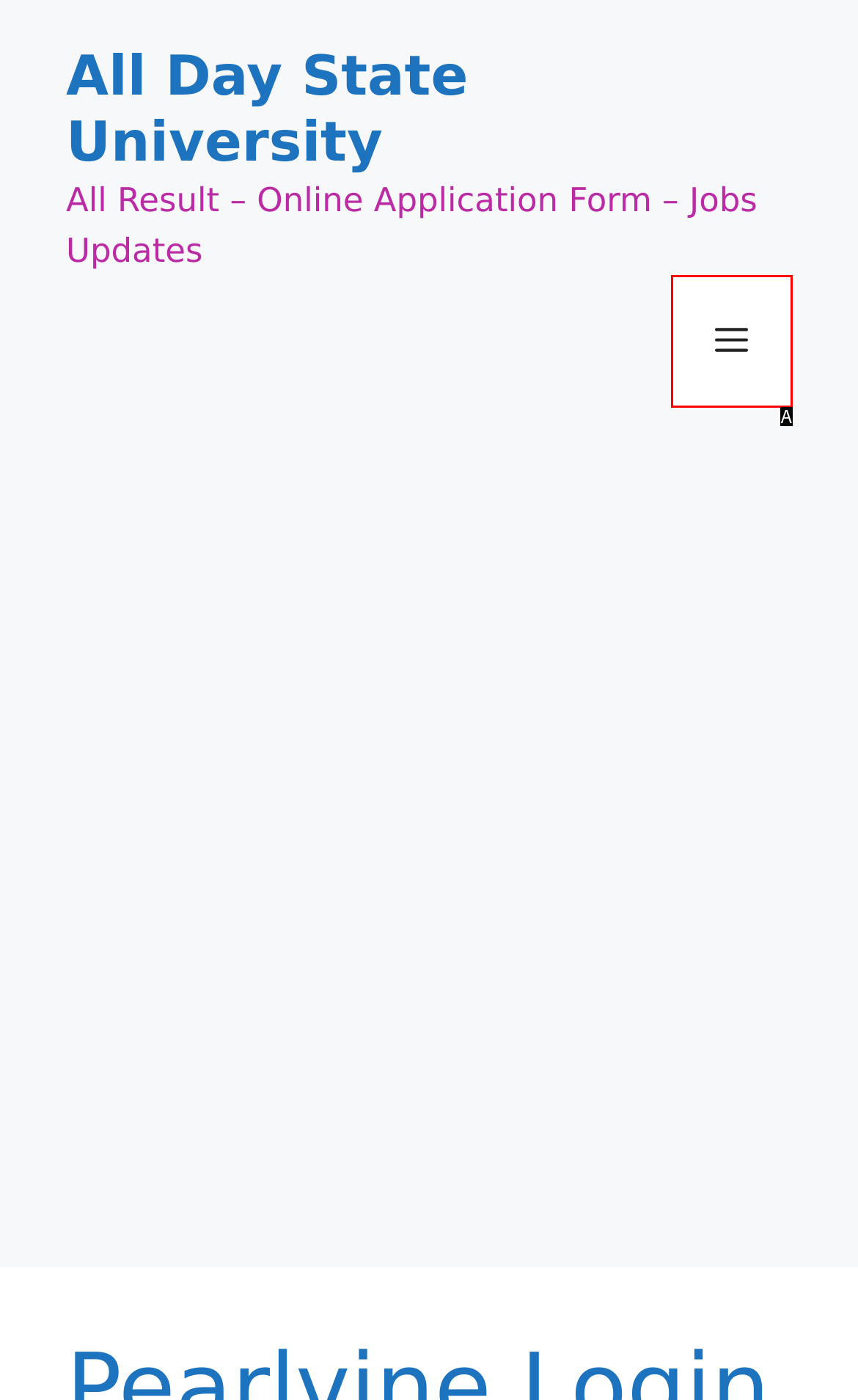Based on the provided element description: Menu, identify the best matching HTML element. Respond with the corresponding letter from the options shown.

A